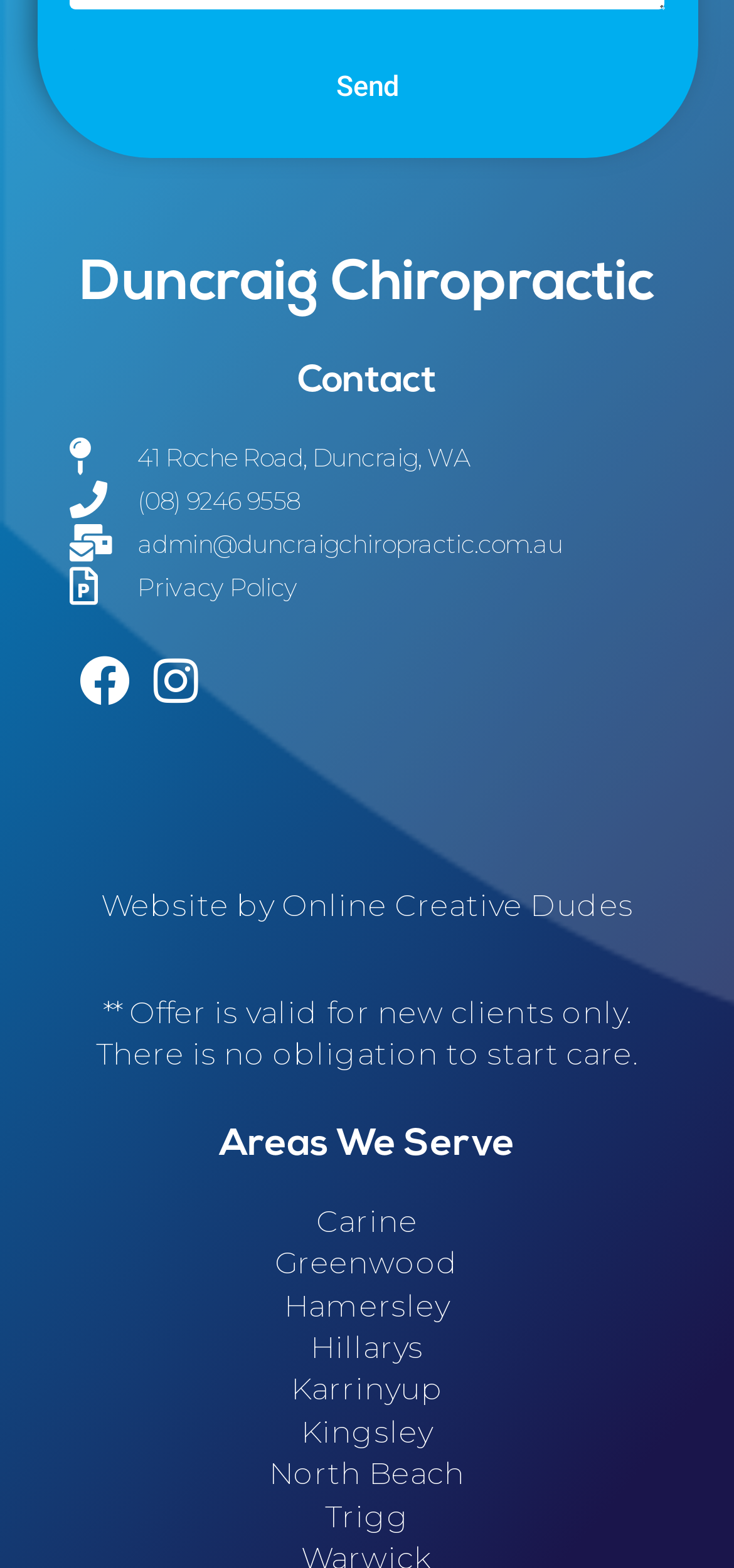What areas does Duncraig Chiropractic serve?
Give a thorough and detailed response to the question.

I found the areas served by looking at the link elements under the 'Areas We Serve' heading, which include Carine, Greenwood, Hamersley, and several other locations.